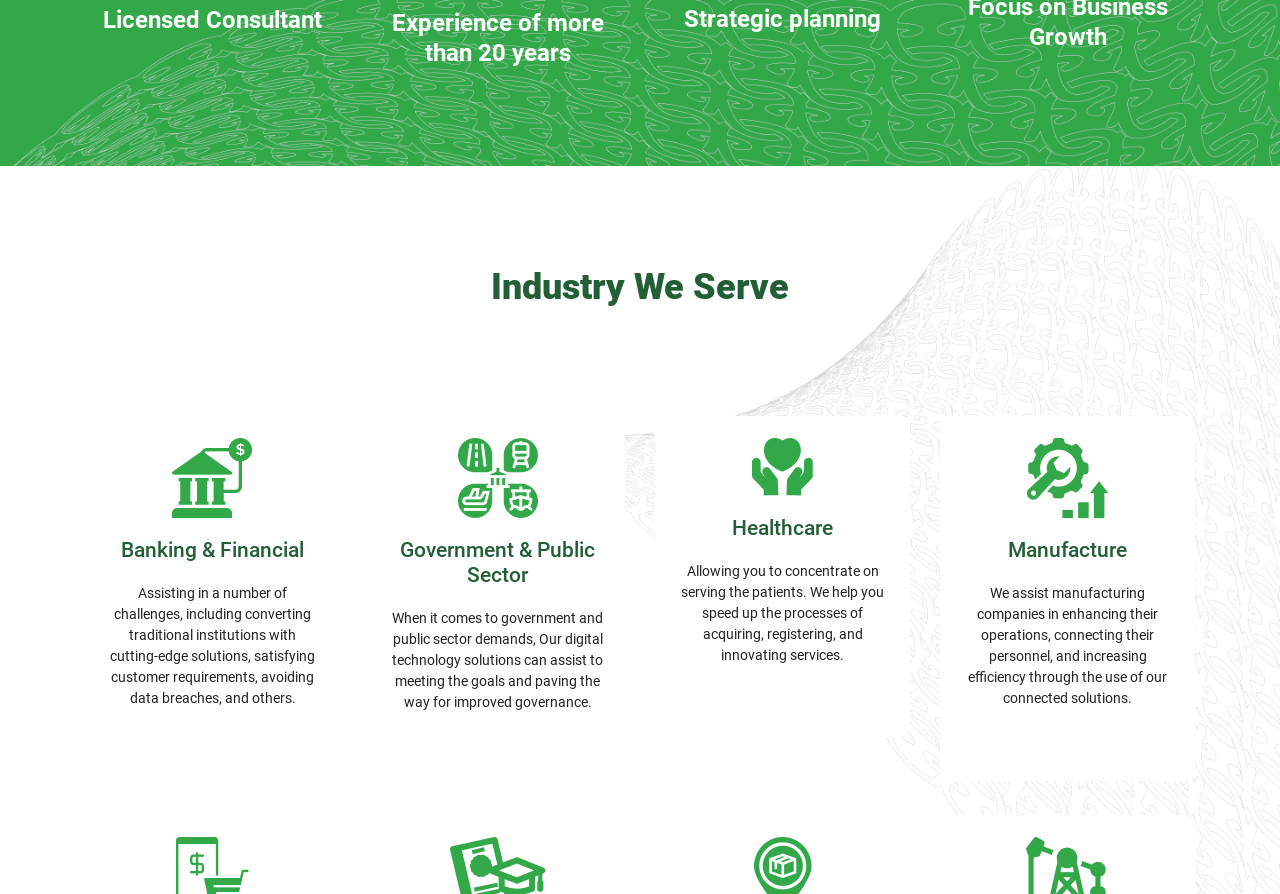Please provide a one-word or phrase answer to the question: 
What is the goal of the consultant's digital technology solutions in the government sector?

Improved governance